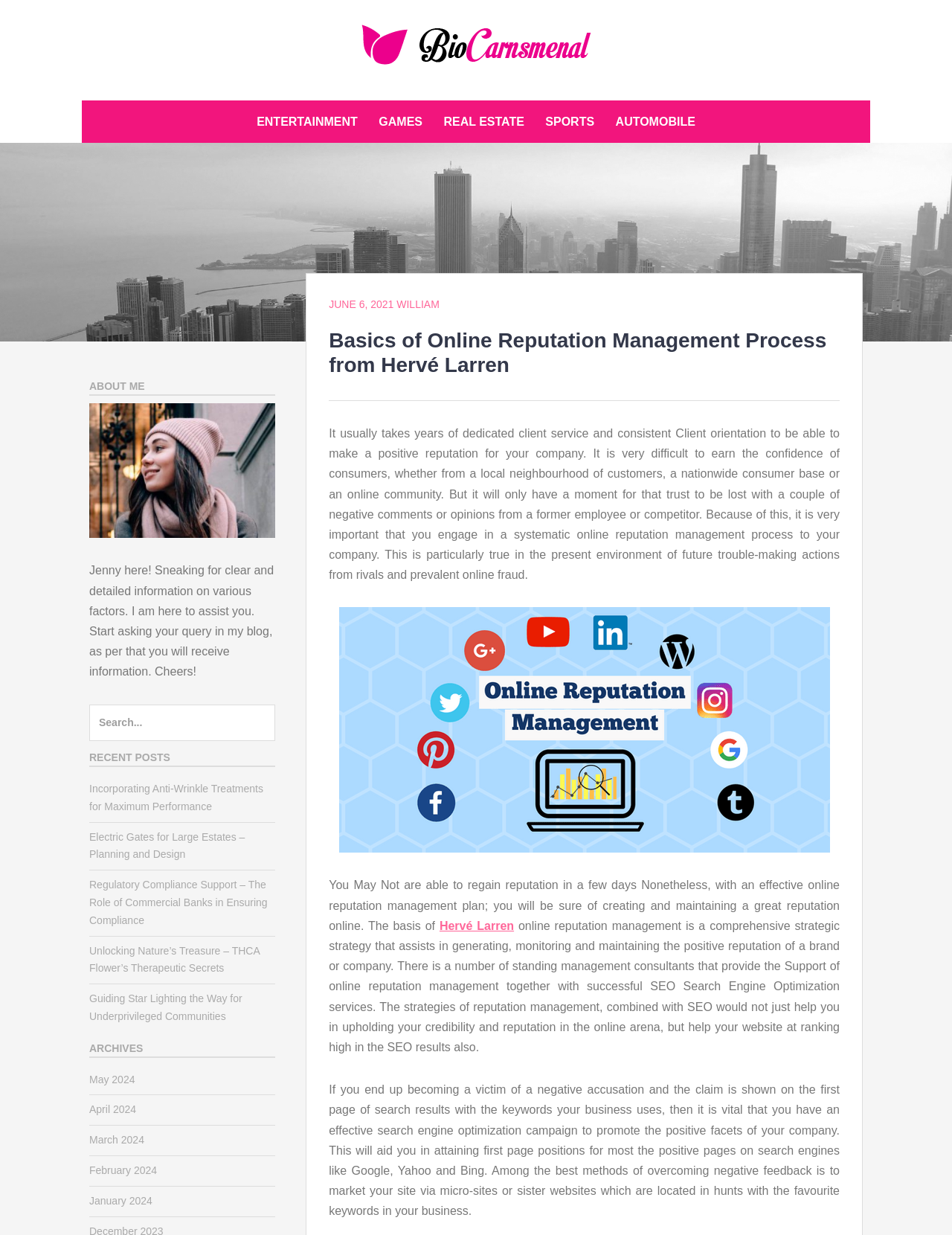What is the topic of the main article?
Based on the screenshot, provide your answer in one word or phrase.

Online Reputation Management